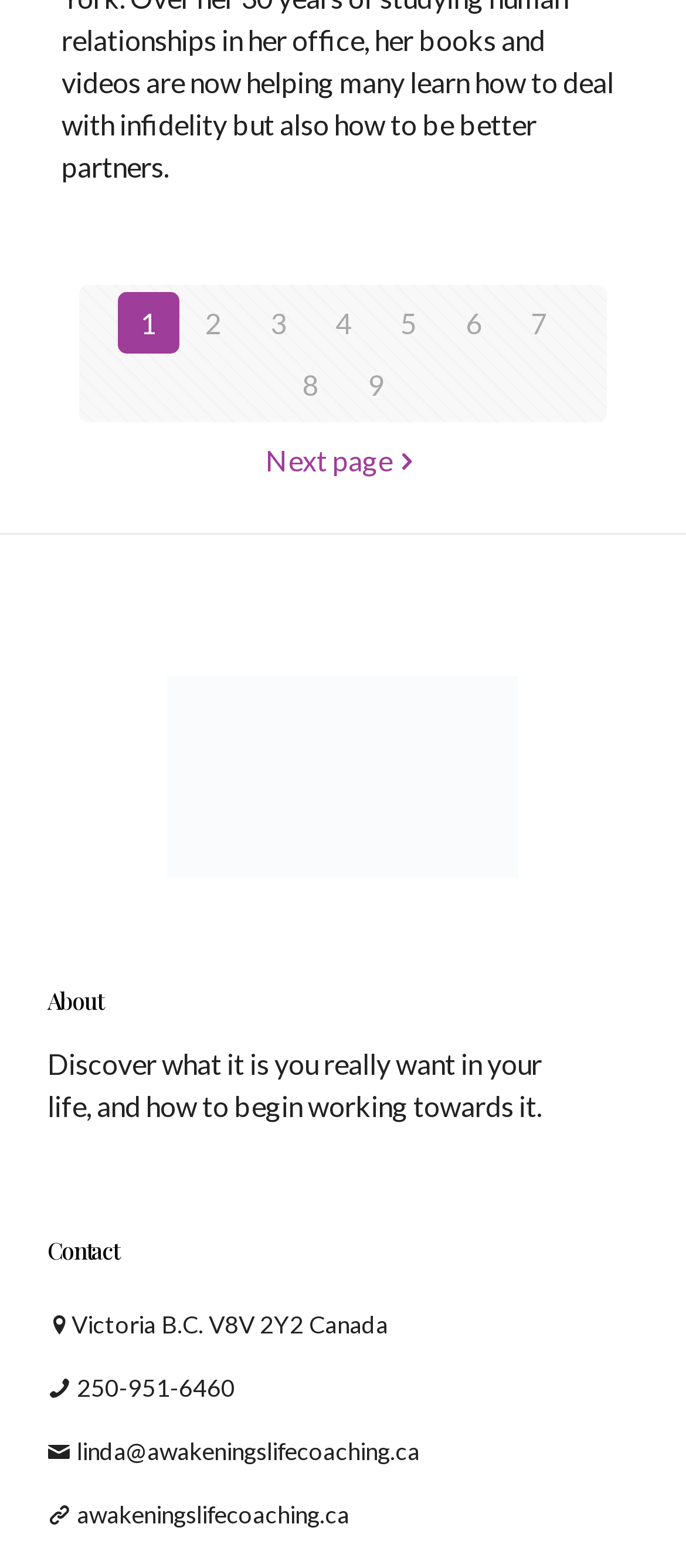What is the contact email? Refer to the image and provide a one-word or short phrase answer.

linda@awakeningslifecoaching.ca